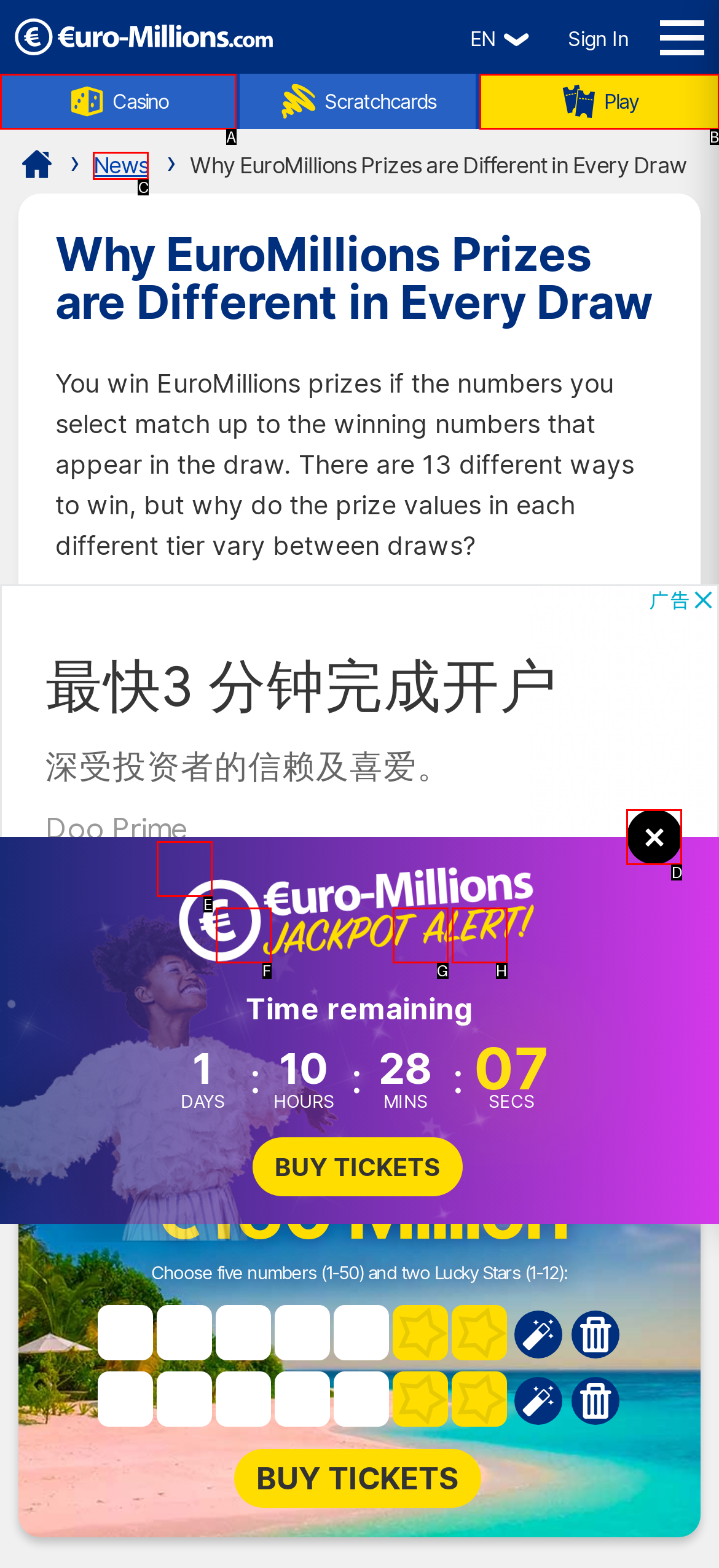Given the description: Play, choose the HTML element that matches it. Indicate your answer with the letter of the option.

B